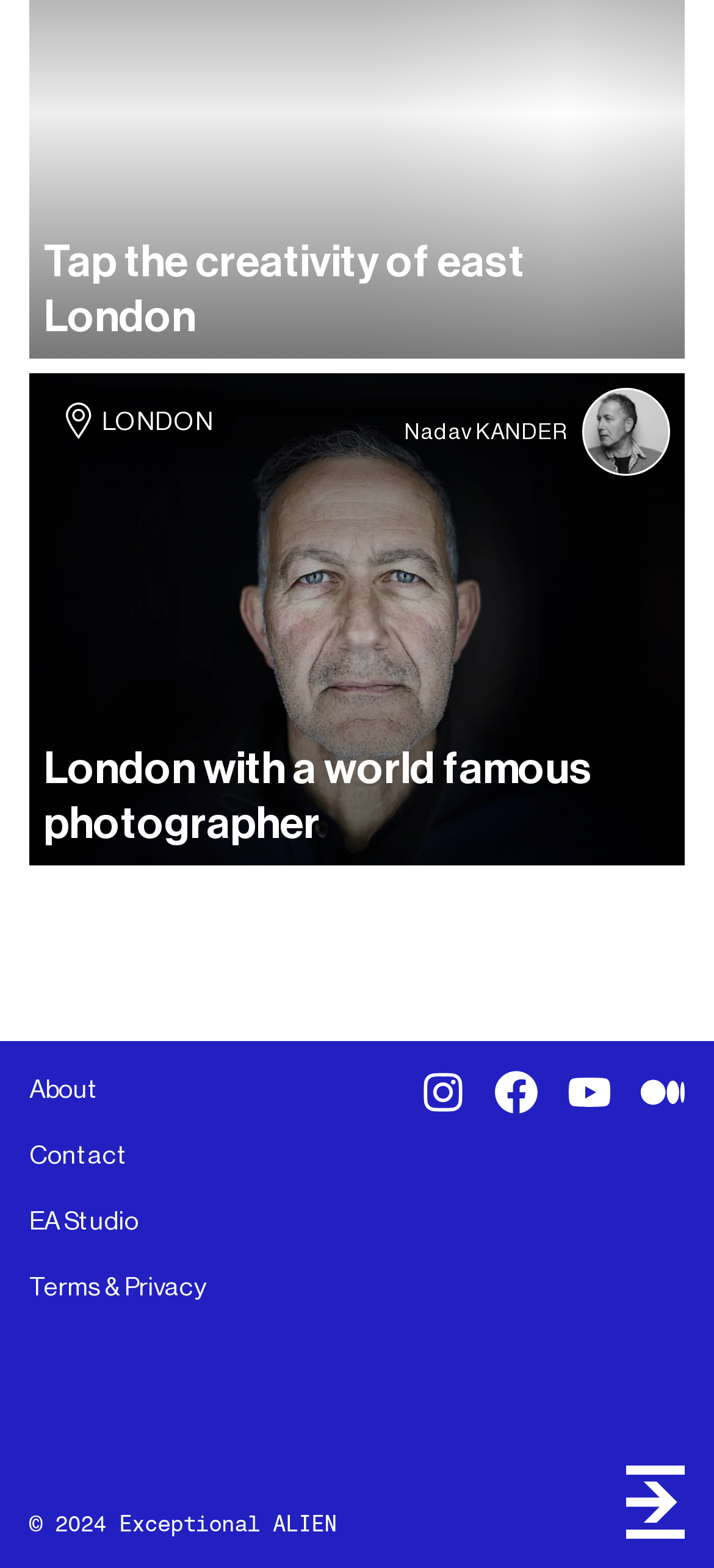Please determine the bounding box coordinates of the element's region to click for the following instruction: "Go to About page".

[0.021, 0.672, 0.159, 0.714]